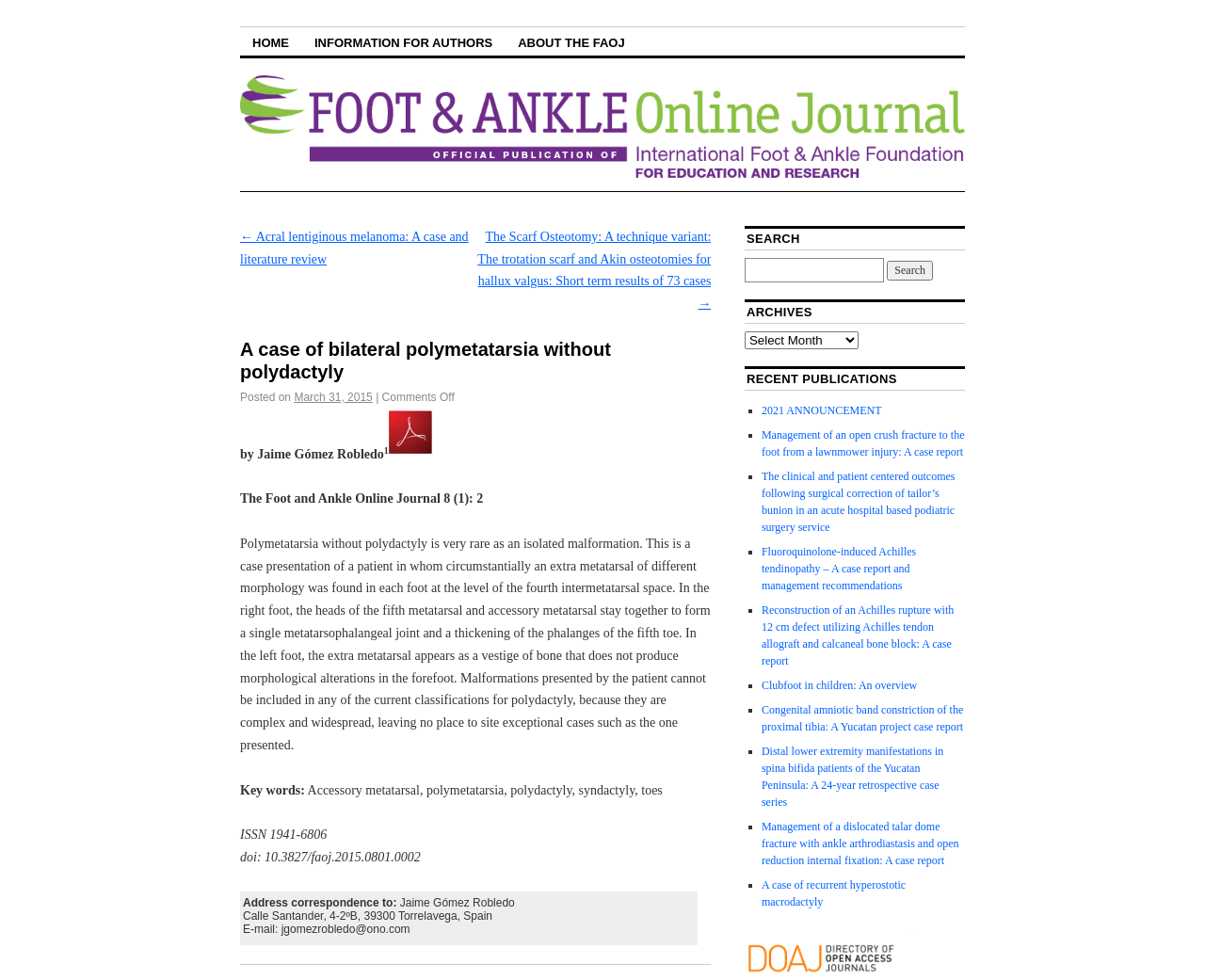Based on the element description March 31, 2015, identify the bounding box coordinates for the UI element. The coordinates should be in the format (top-left x, top-left y, bottom-right x, bottom-right y) and within the 0 to 1 range.

[0.244, 0.398, 0.309, 0.412]